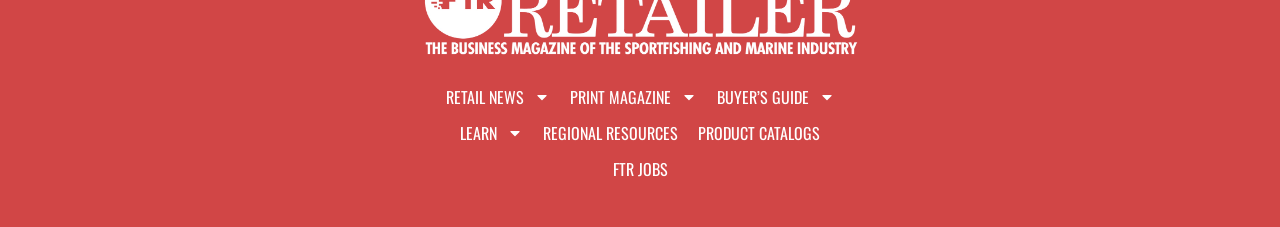Look at the image and give a detailed response to the following question: Is the webpage likely to be used for research or learning?

The presence of categories such as 'LEARN' and 'BUYER'S GUIDE' suggests that the webpage is intended to provide educational or informative content. Additionally, the links to 'PRODUCT CATALOGS' and 'REGIONAL RESOURCES' imply that the webpage may be used for research or learning purposes, such as finding products or accessing industry-specific information.